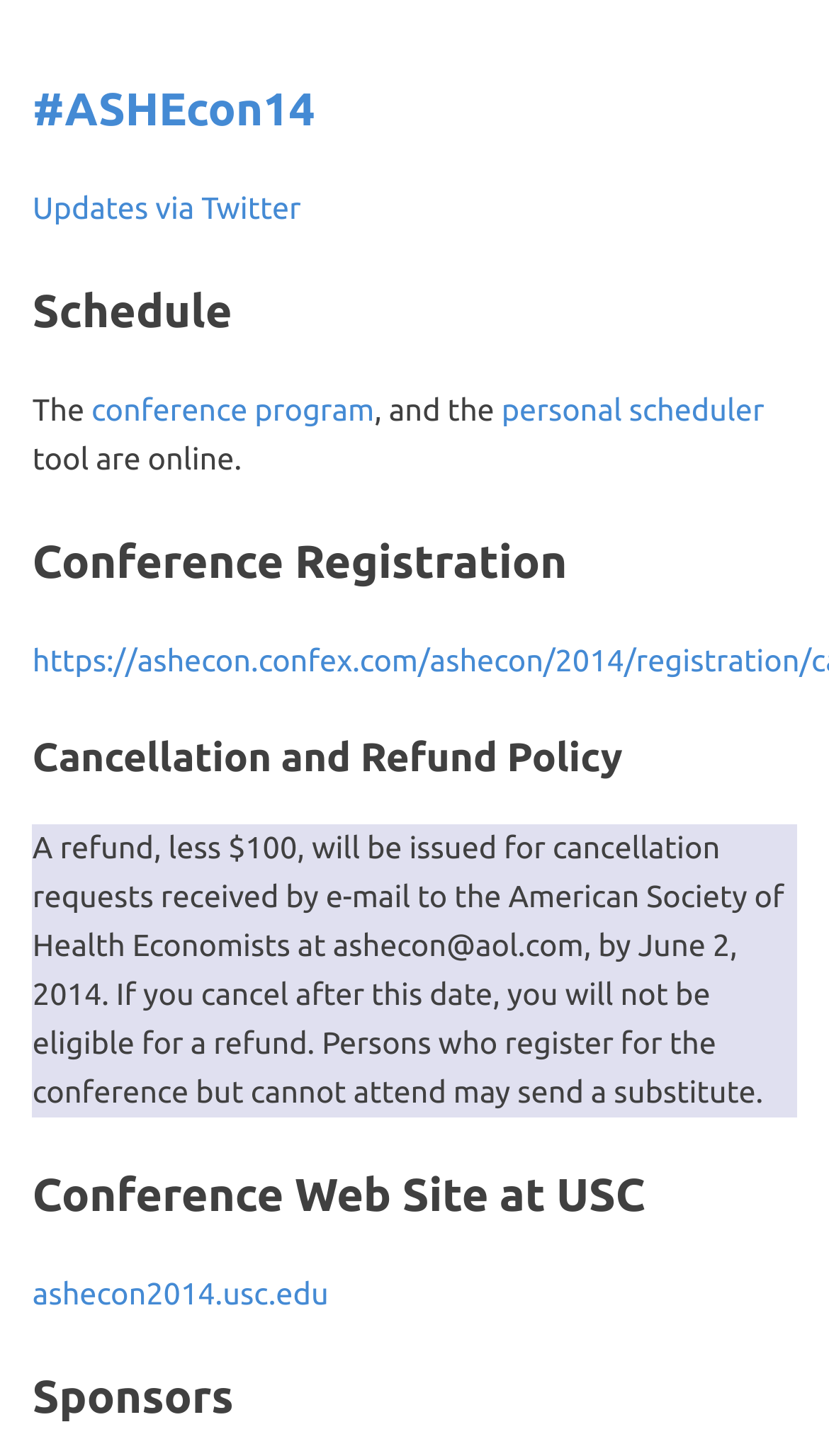Find the bounding box coordinates for the UI element that matches this description: "personal scheduler".

[0.605, 0.27, 0.922, 0.293]